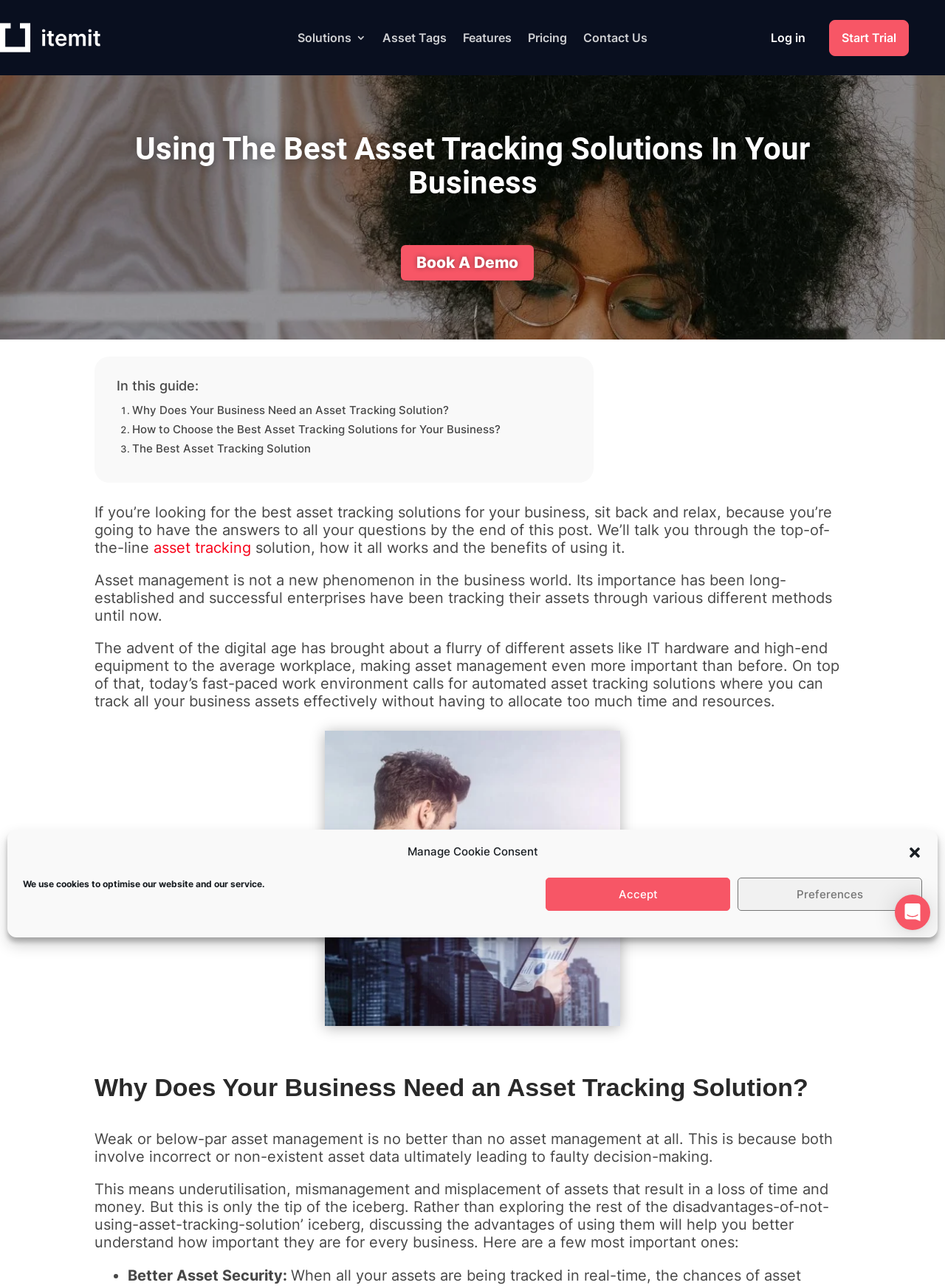Provide a thorough summary of the webpage.

The webpage is about asset tracking solutions for businesses. At the top, there is a logo of "itemit" on the left and a navigation menu with links to "Solutions", "Asset Tags", "Features", "Pricing", and "Contact Us" on the right. Below the navigation menu, there is a heading that reads "Using The Best Asset Tracking Solutions In Your Business". 

On the top right, there is a "Log in" button and a "Start Trial" button. Below the heading, there is a call-to-action button "Book A Demo 5" and a subheading "In this guide:". 

The main content of the webpage is divided into sections. The first section starts with a list of links, including "Why Does Your Business Need an Asset Tracking Solution?", "How to Choose the Best Asset Tracking Solutions for Your Business?", and "The Best Asset Tracking Solution". 

Below the list, there is a paragraph of text that introduces the topic of asset tracking solutions. The text is followed by another paragraph that explains the importance of asset management in the business world. 

There is an image on the right side of the page with a caption "Why Your Business Needs Asset Tracking Software". 

The next section has a heading "Why Does Your Business Need an Asset Tracking Solution?" and several paragraphs of text that discuss the consequences of weak asset management and the benefits of using asset tracking solutions. 

At the bottom of the page, there is a list with a bullet point "Better Asset Security:" and a button "Open Intercom Messenger" on the right side. There is also a cookie consent dialog at the top of the page with buttons to "Accept" or "Preferences".